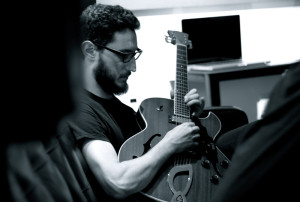Describe the image thoroughly.

The image captures a candid moment of Adam Rubenstein, a talented musician known for his solo work and as the principal songwriter for the indie band Chamberlain. In this black-and-white photograph, he is seen intently tuning a guitar, absorbed in the process. His thoughtful expression conveys a sense of dedication and artistry, underscoring his deep connection to music. This visual reflects the intimate and personal moments that precede a performance, as he prepares to share his music with an audience. The background suggests a working environment, with equipment subtly hinted at, further enhancing the scene's authenticity. Rubenstein's solo career, marked by introspection and a commitment to crafting meaningful songs, is highlighted by this engaging portrayal.